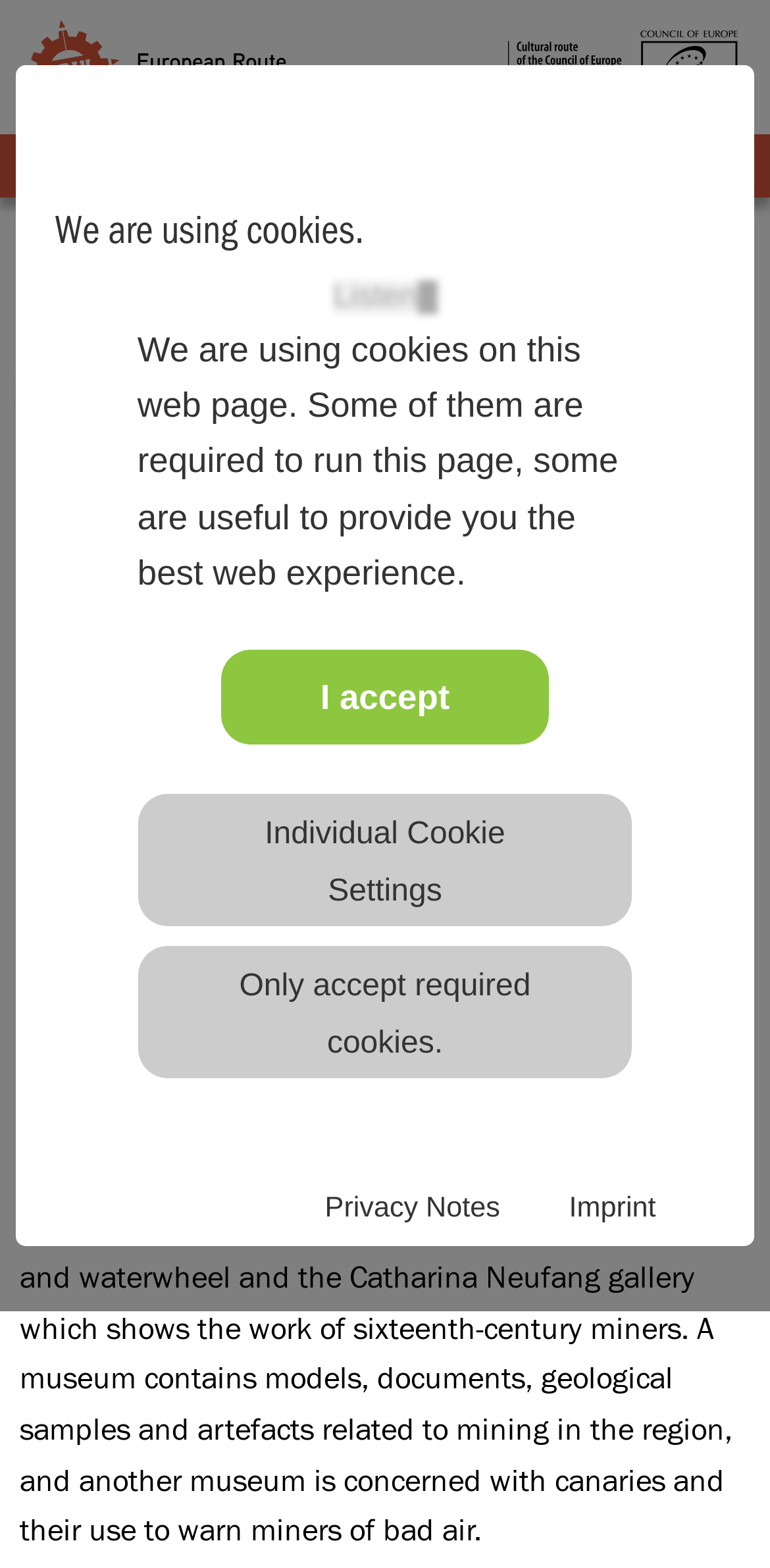Please identify the bounding box coordinates of the element's region that I should click in order to complete the following instruction: "Start the readSpeaker App". The bounding box coordinates consist of four float numbers between 0 and 1, i.e., [left, top, right, bottom].

[0.026, 0.238, 0.156, 0.26]